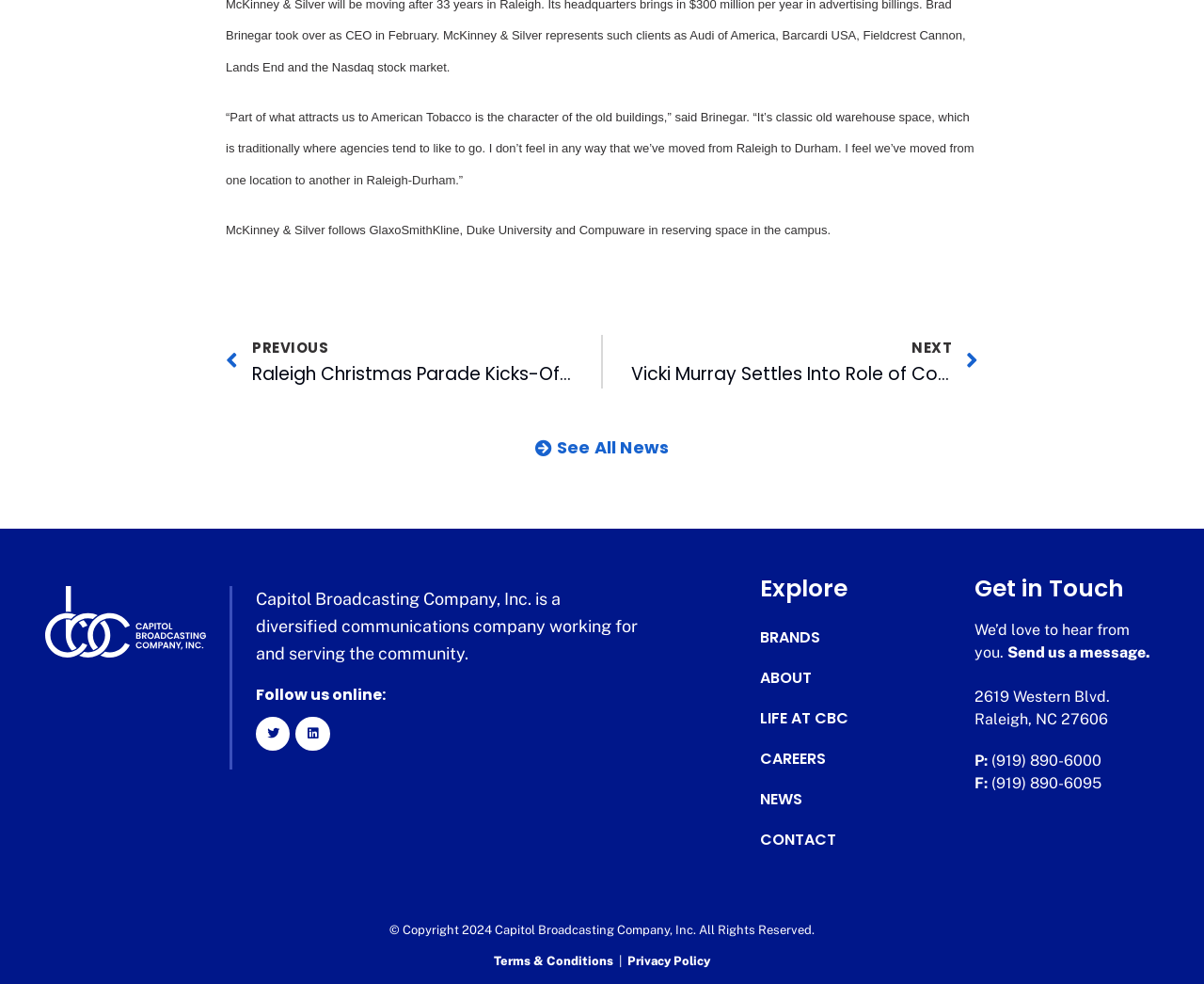Please answer the following query using a single word or phrase: 
What company is the diversified communications company?

Capitol Broadcasting Company, Inc.